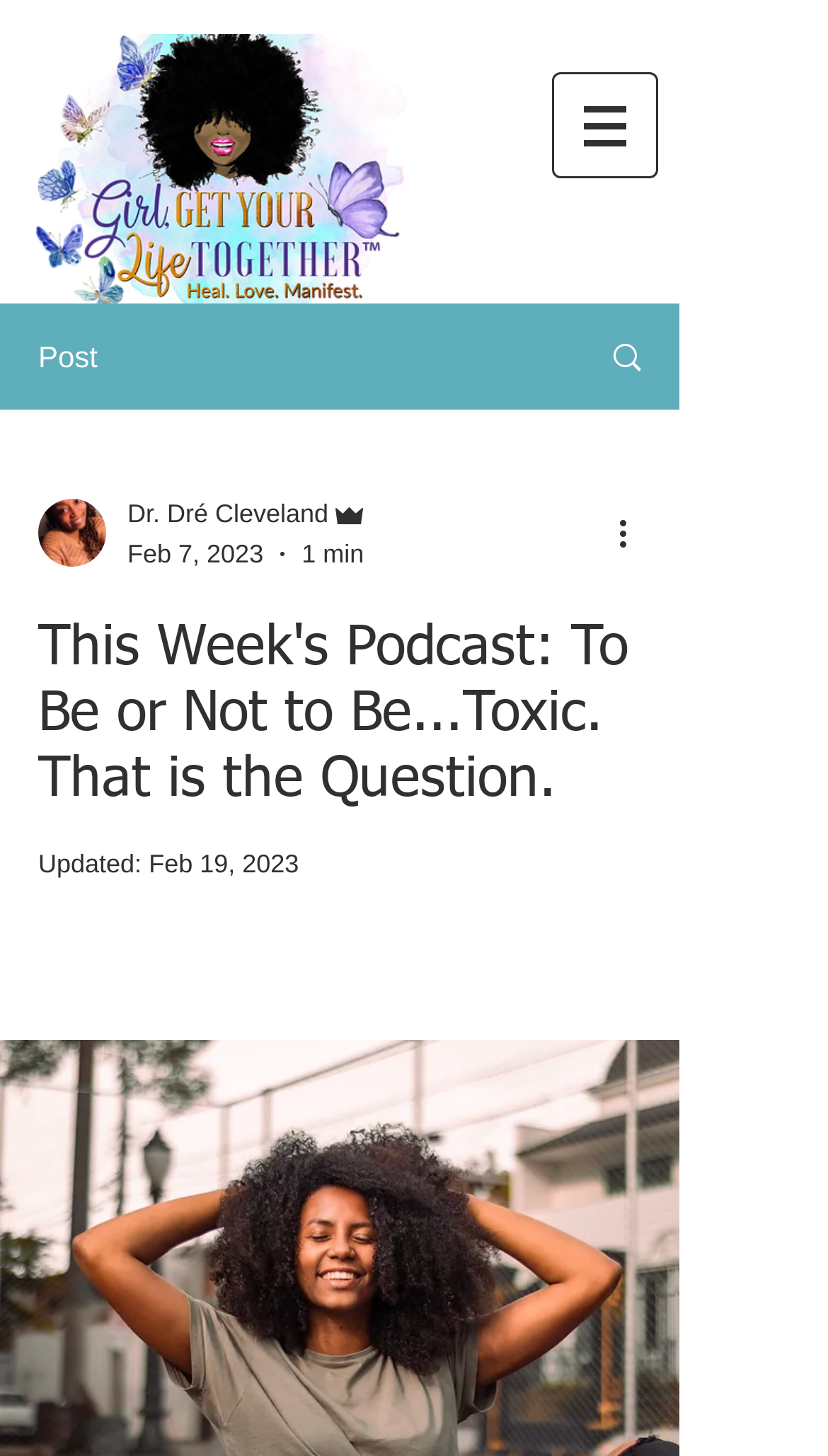Reply to the question below using a single word or brief phrase:
What is the date of the post?

Feb 7, 2023